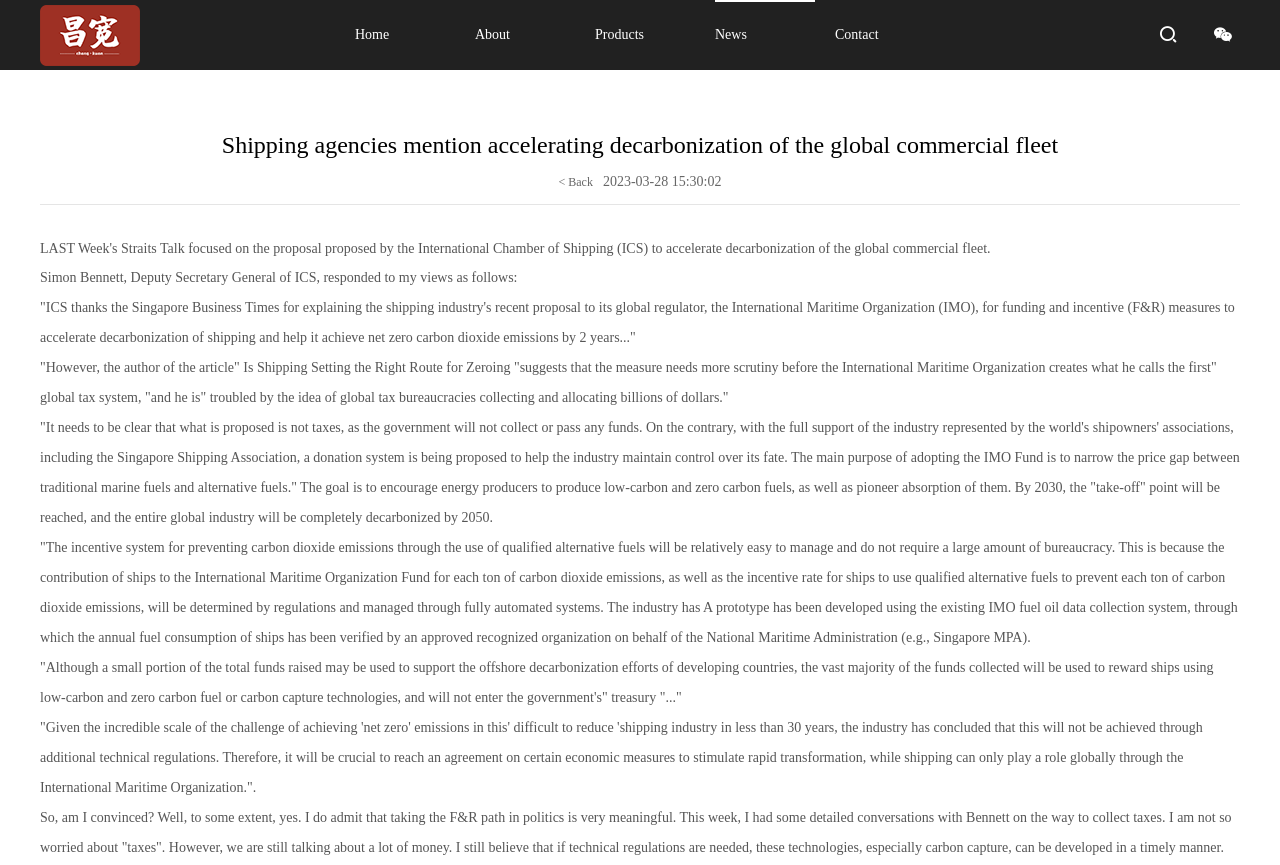Identify the bounding box coordinates of the region that needs to be clicked to carry out this instruction: "Click the 'Home' link". Provide these coordinates as four float numbers ranging from 0 to 1, i.e., [left, top, right, bottom].

[0.277, 0.0, 0.355, 0.081]